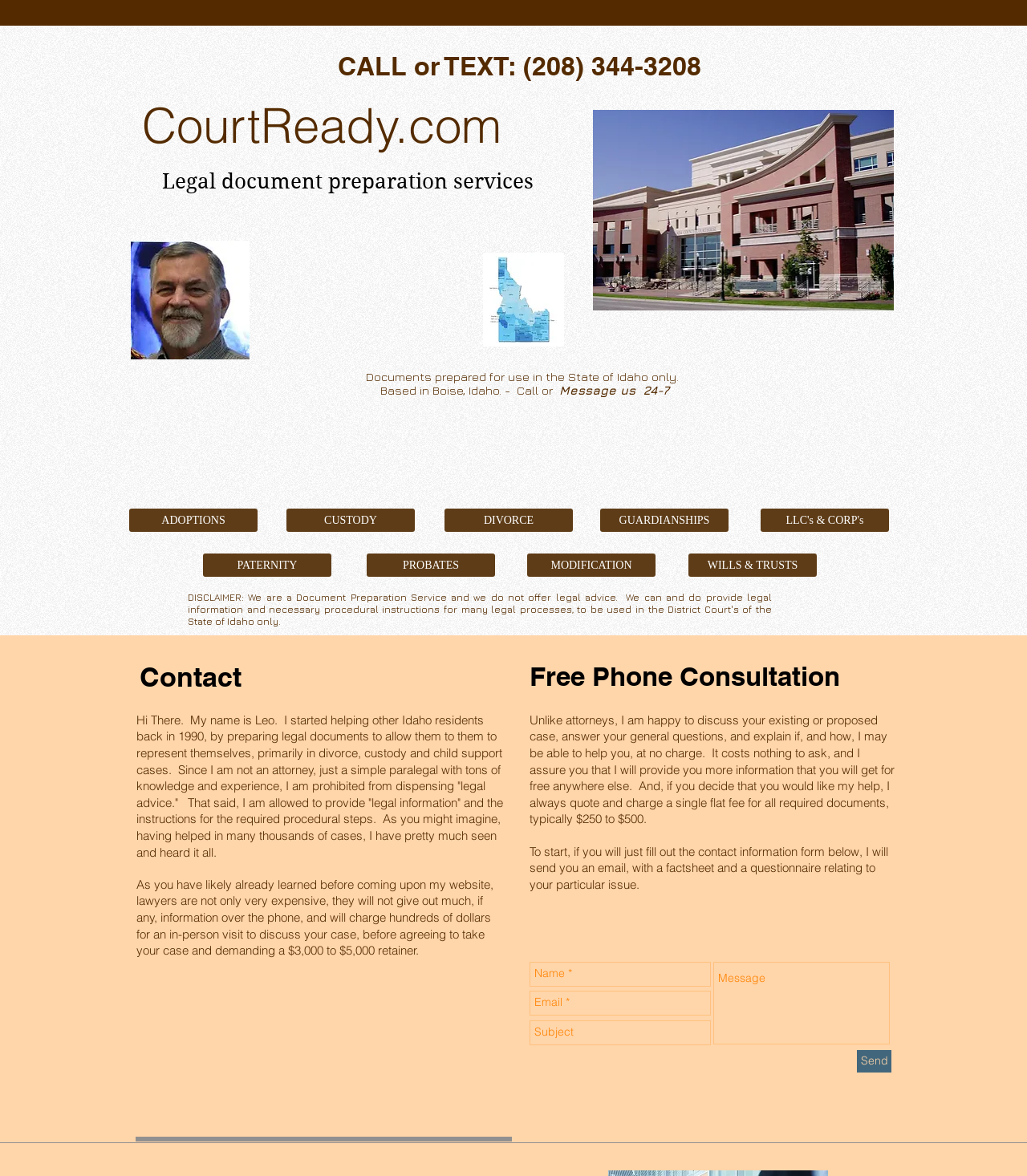What is the phone number to contact?
Please provide a comprehensive answer based on the visual information in the image.

The phone number to contact is mentioned in the heading 'CALL or TEXT: (208) 344-3208' and also in the sentence 'Based in Boise, Idaho. - Call or Message us 24-7'.